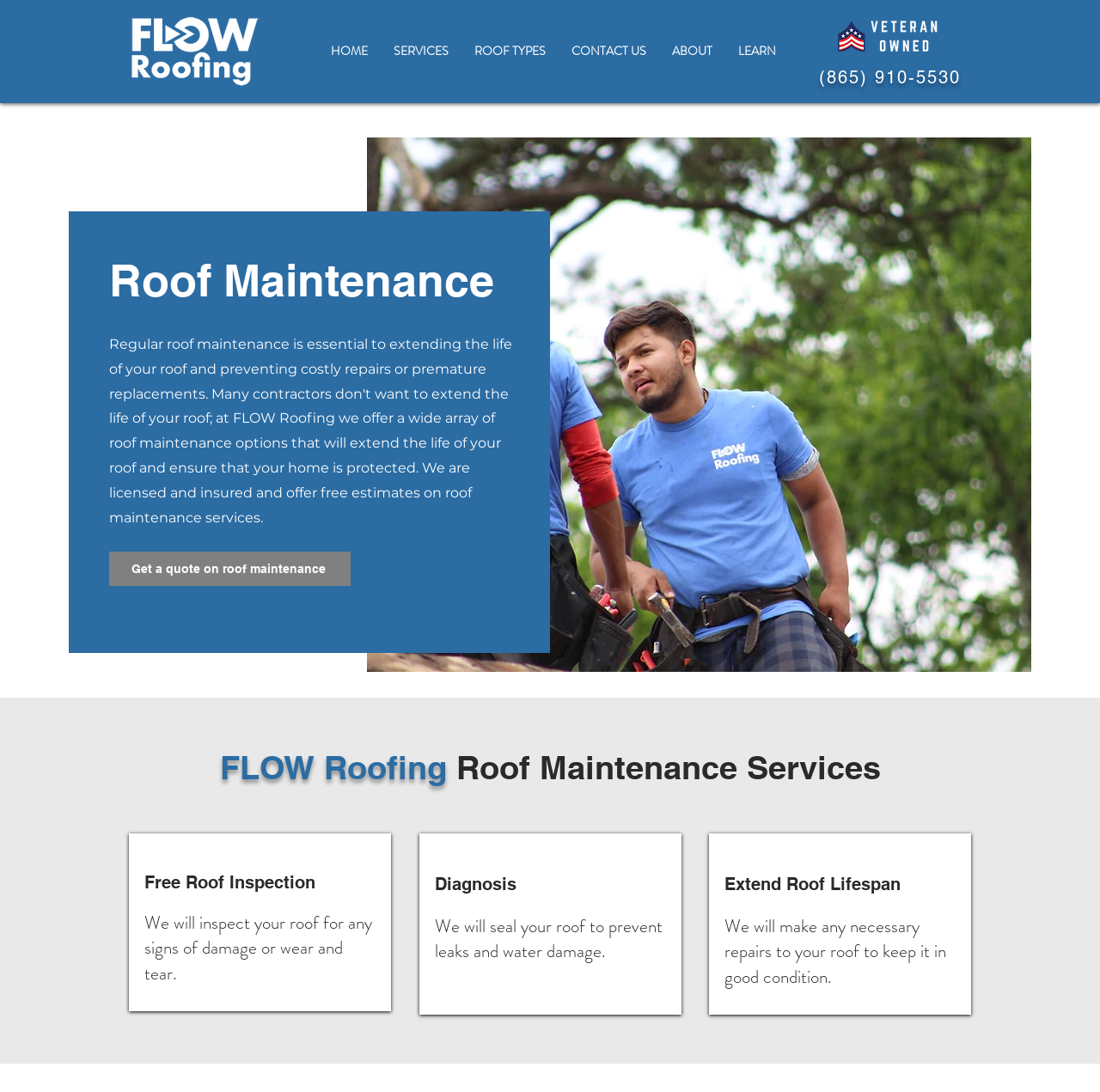Please provide a comprehensive answer to the question based on the screenshot: What is the purpose of the free roof inspection?

I found the purpose of the free roof inspection by looking at the static text element under the heading 'Free Roof Inspection', which states 'We will inspect your roof for any signs of damage or wear and tear'.